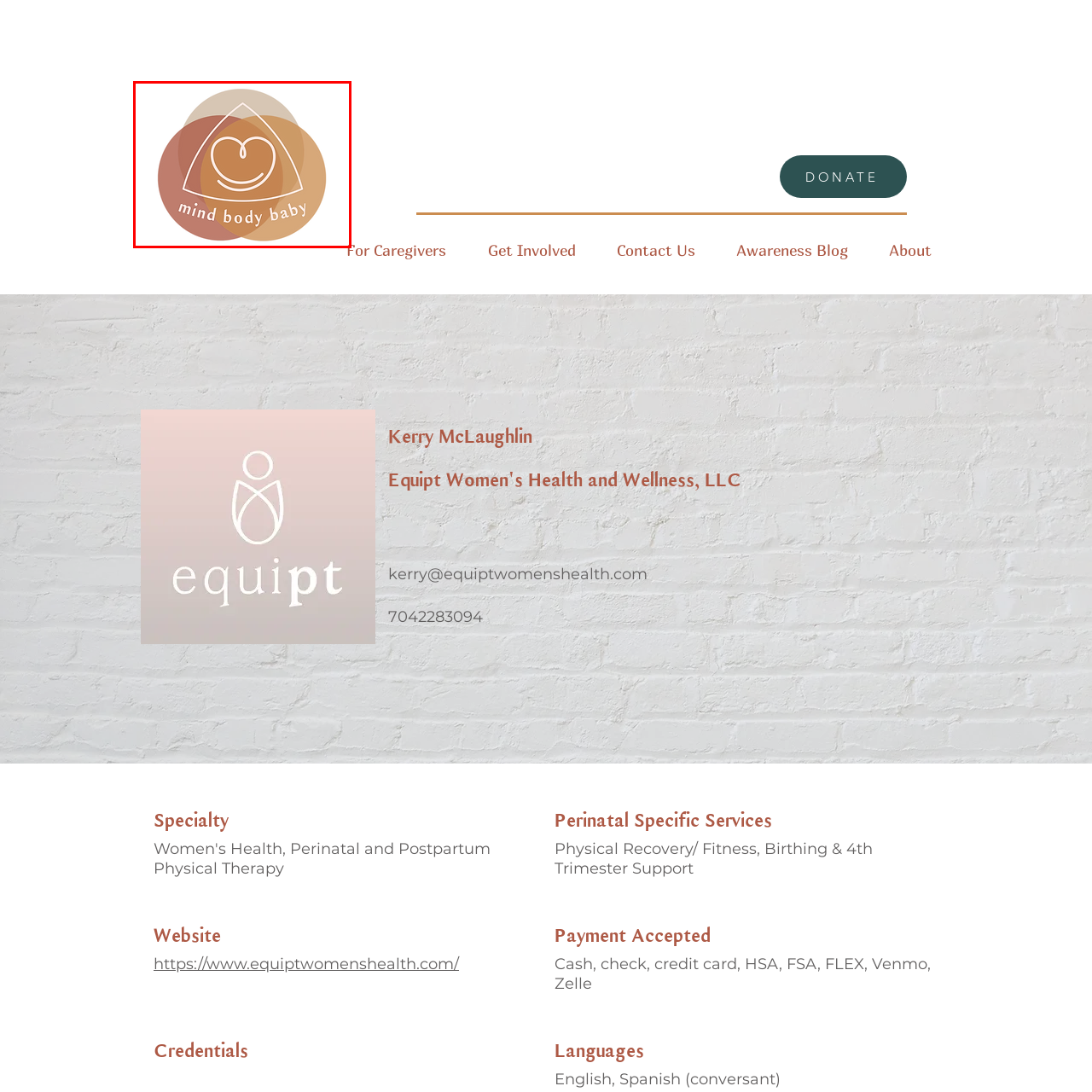Pay attention to the image inside the red rectangle, What is the focus of the text at the bottom? Answer briefly with a single word or phrase.

Holistic care